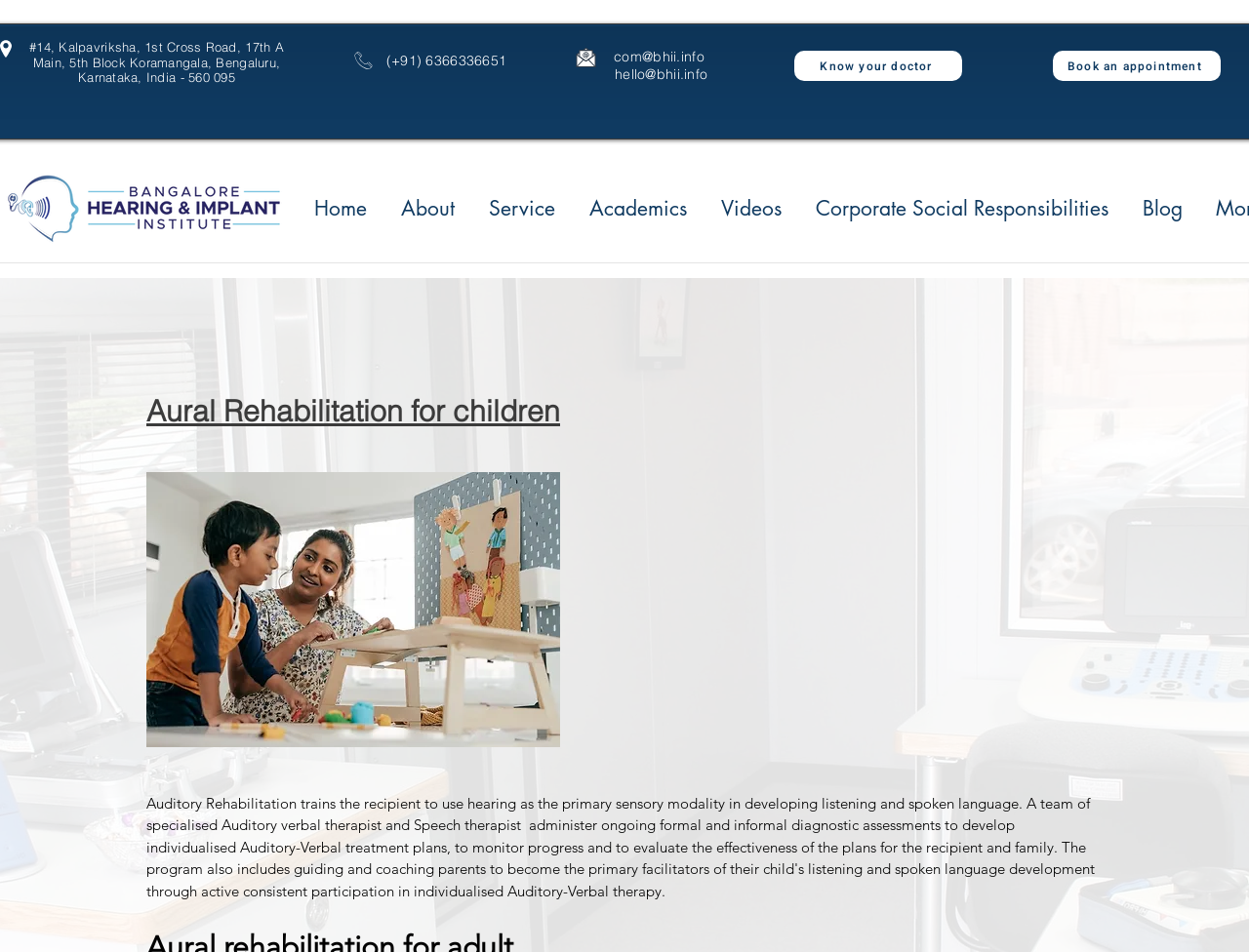Indicate the bounding box coordinates of the element that must be clicked to execute the instruction: "Learn about the doctor". The coordinates should be given as four float numbers between 0 and 1, i.e., [left, top, right, bottom].

[0.636, 0.053, 0.77, 0.085]